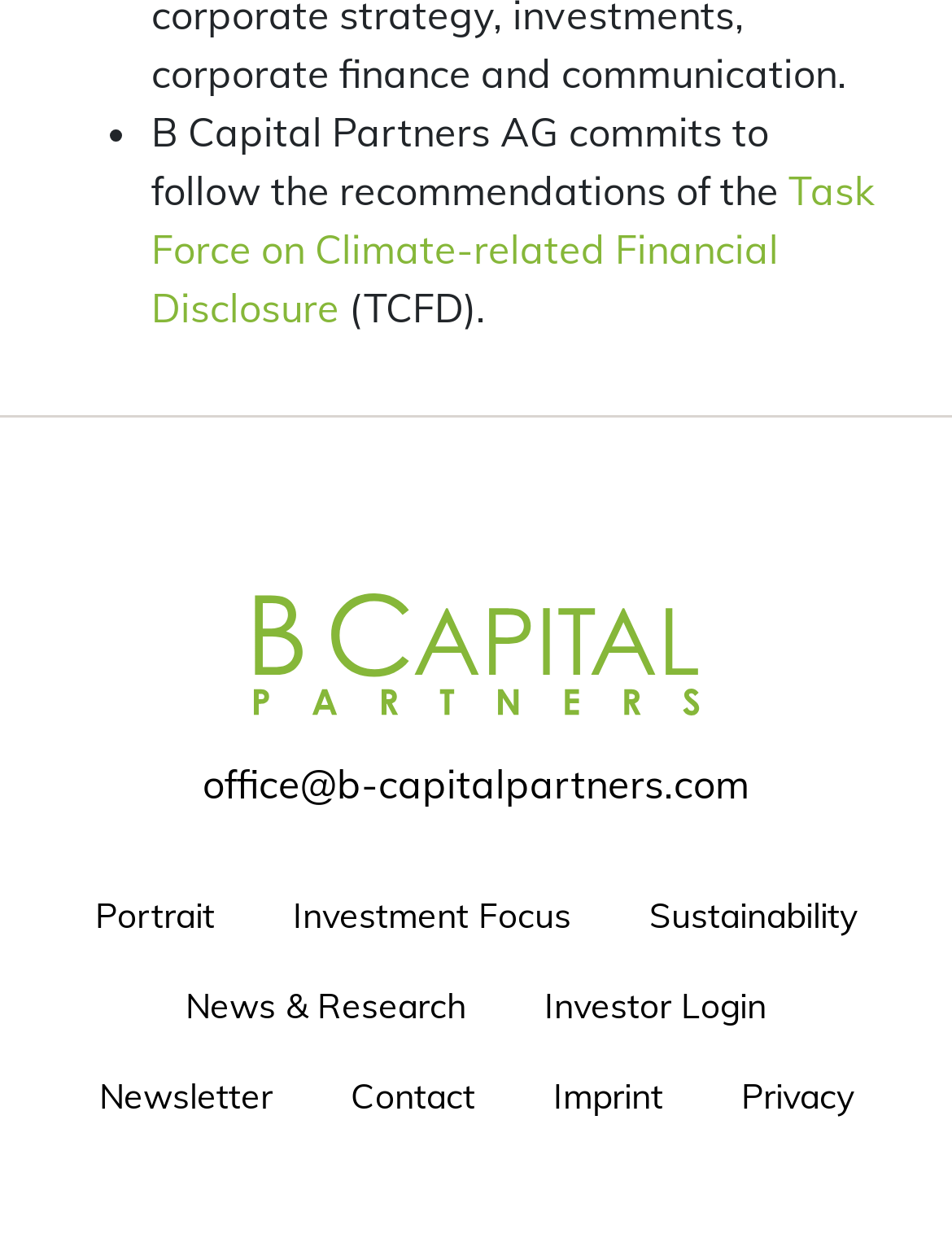Locate the bounding box of the UI element described in the following text: "Contact".

[0.327, 0.836, 0.54, 0.907]